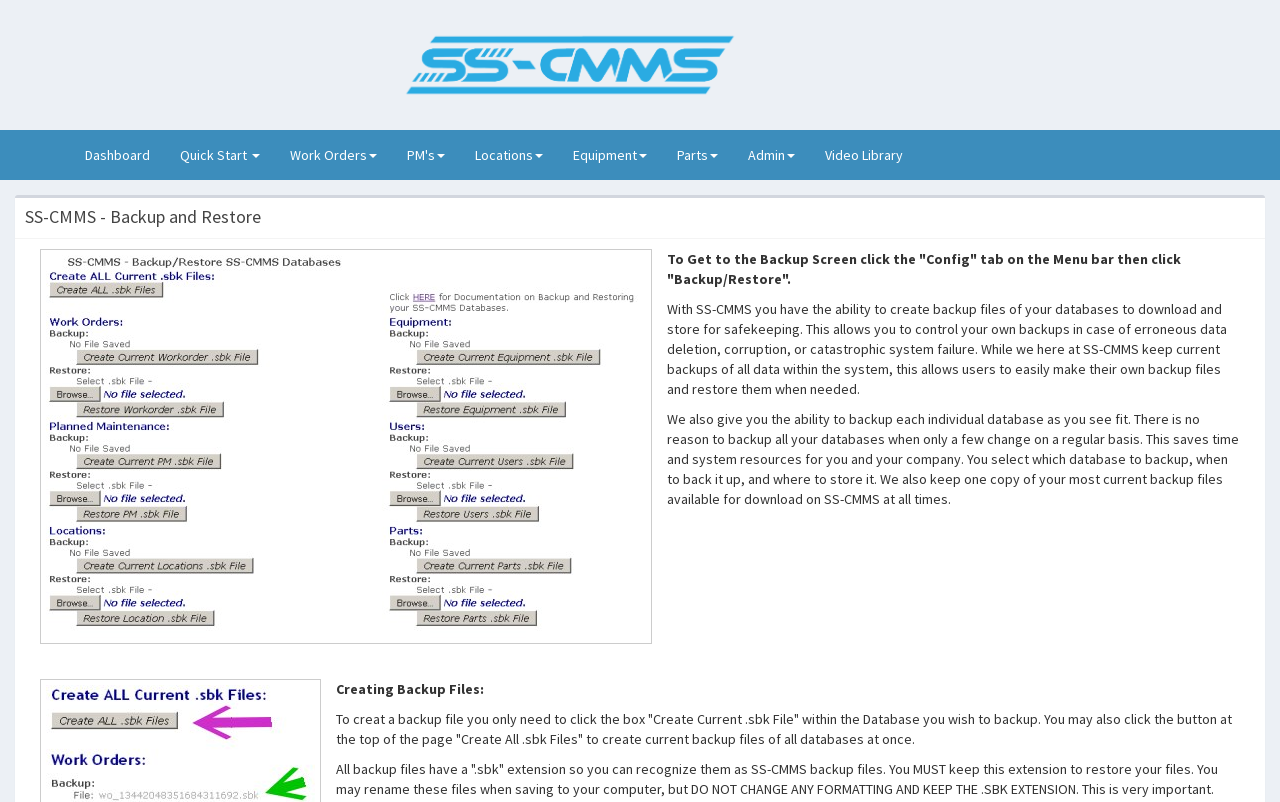Respond to the question below with a single word or phrase: Where can users download their most current backup files?

SS-CMMS